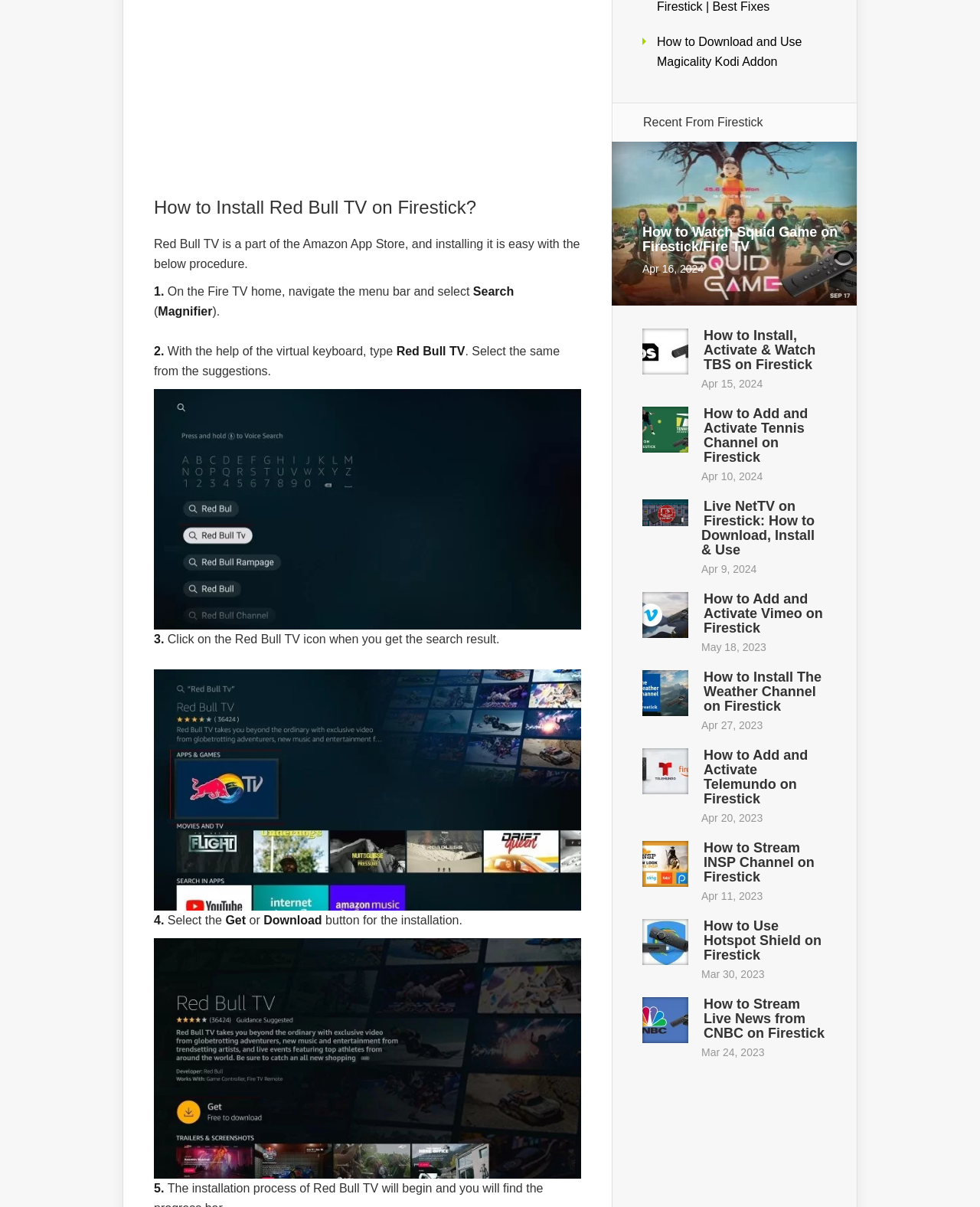Indicate the bounding box coordinates of the clickable region to achieve the following instruction: "Download Red Bull TV on Firestick."

[0.157, 0.777, 0.593, 0.977]